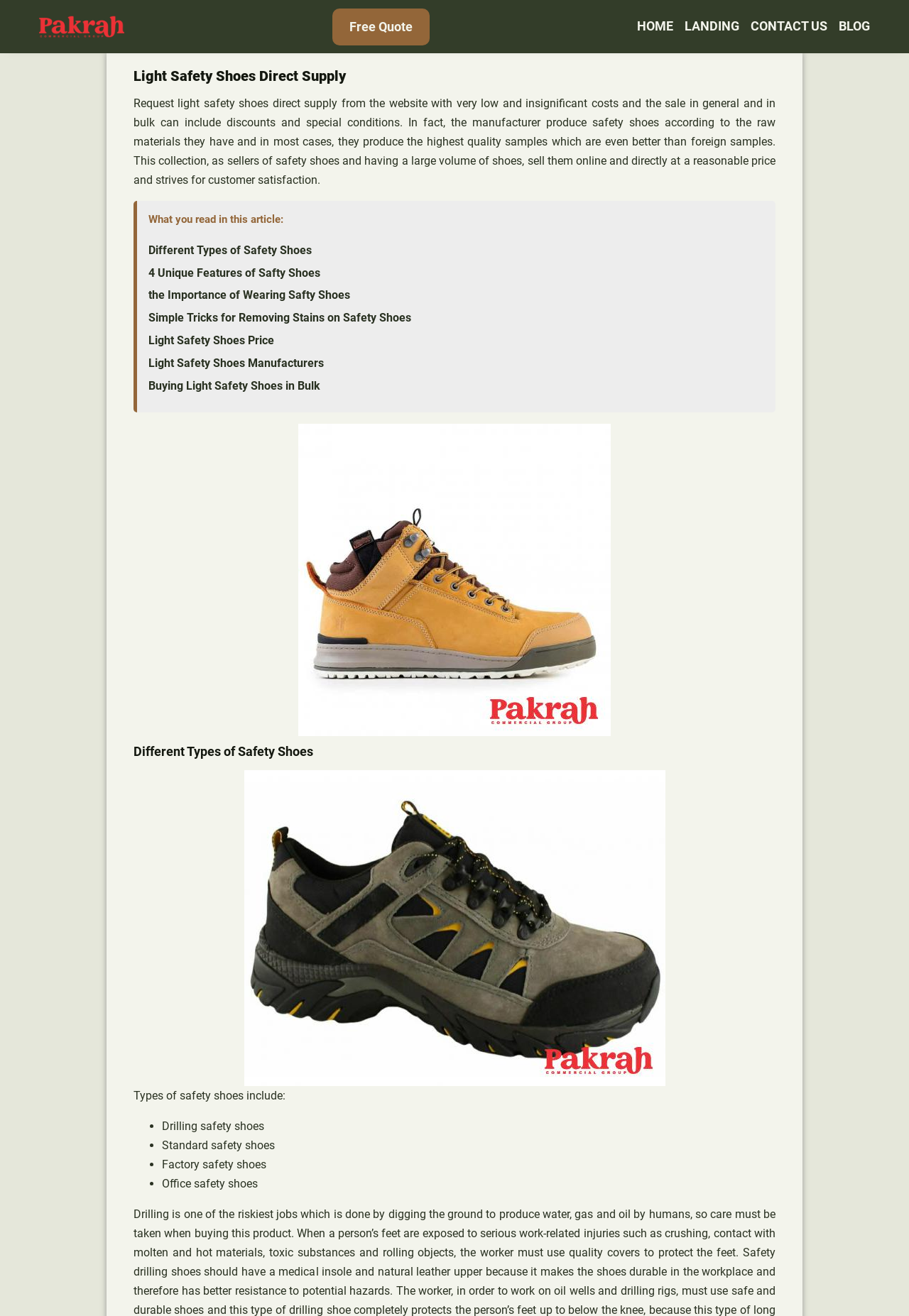Identify the bounding box coordinates for the element that needs to be clicked to fulfill this instruction: "View 'Light Safety Shoes Direct Supply' image". Provide the coordinates in the format of four float numbers between 0 and 1: [left, top, right, bottom].

[0.328, 0.322, 0.672, 0.559]